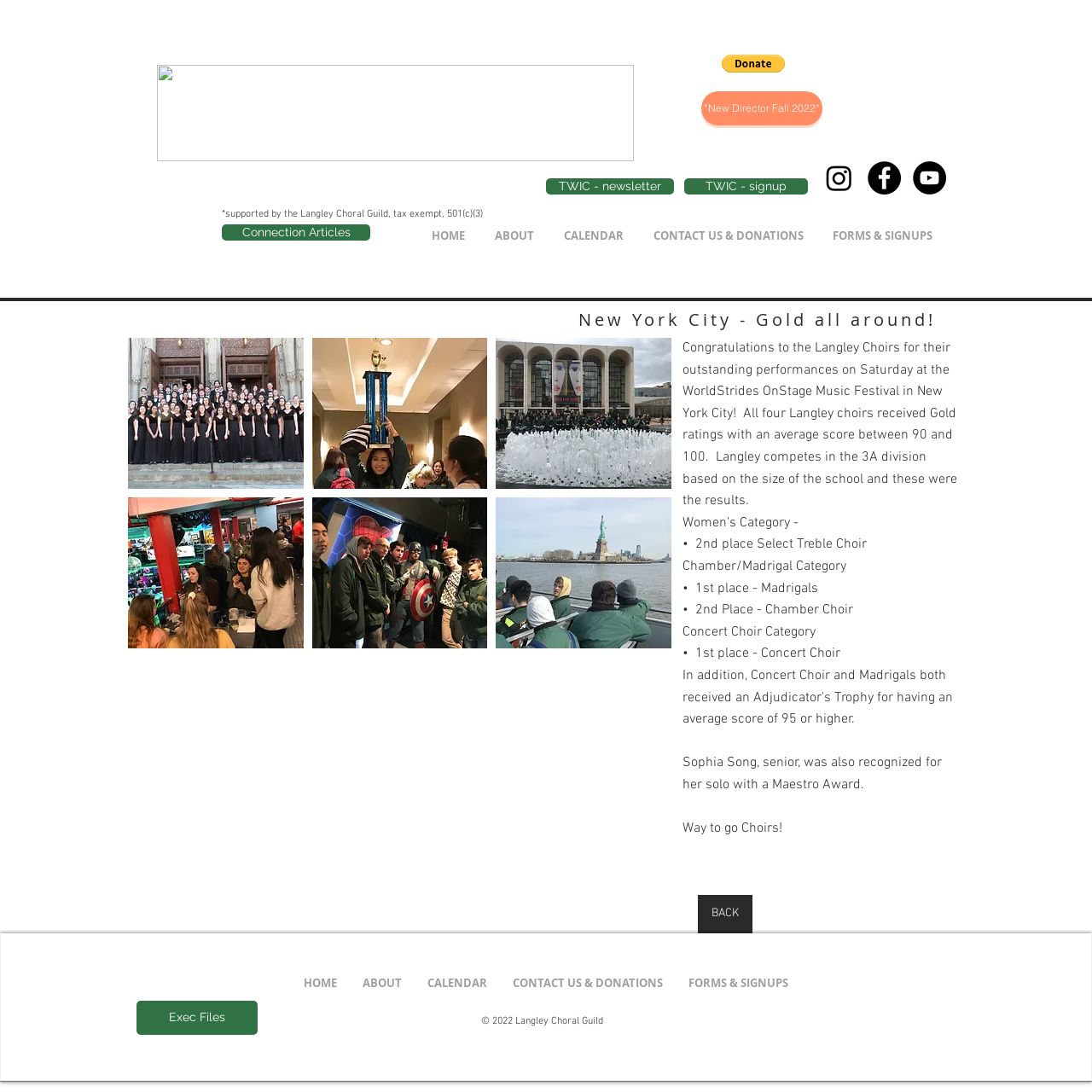Identify the bounding box coordinates for the UI element described as: "BACK".

[0.639, 0.819, 0.689, 0.854]